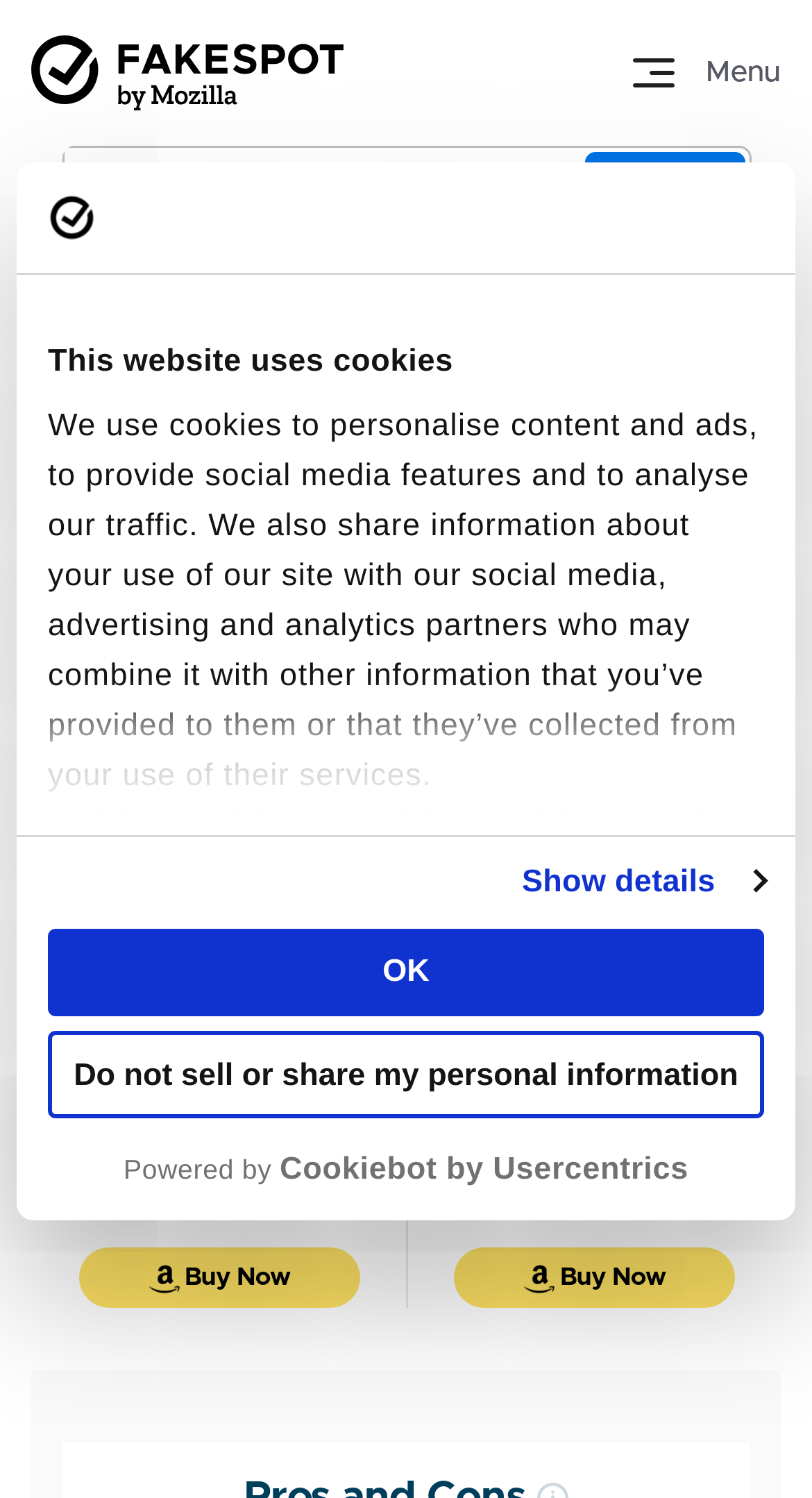From the webpage screenshot, identify the region described by snu athletics. Provide the bounding box coordinates as (top-left x, top-left y, bottom-right x, bottom-right y), with each value being a floating point number between 0 and 1.

None